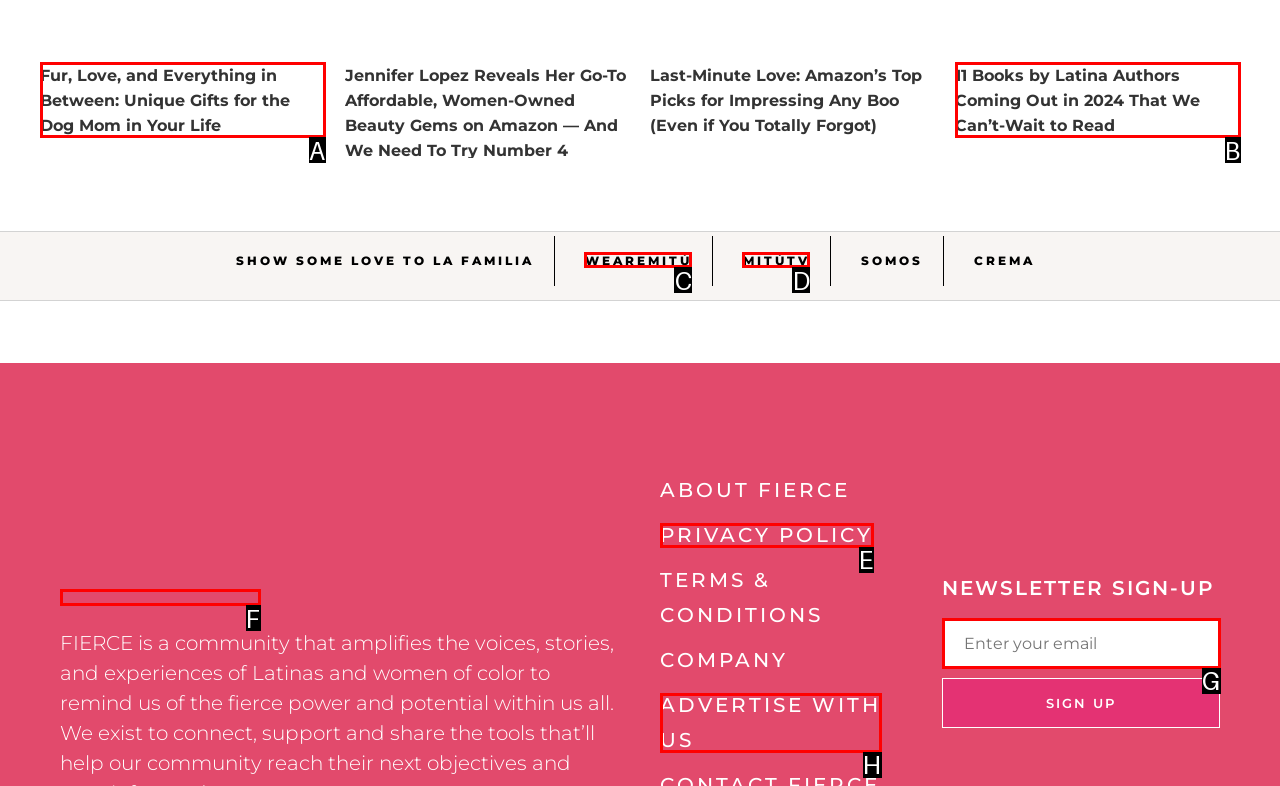Given the element description: Advertise With Us
Pick the letter of the correct option from the list.

H